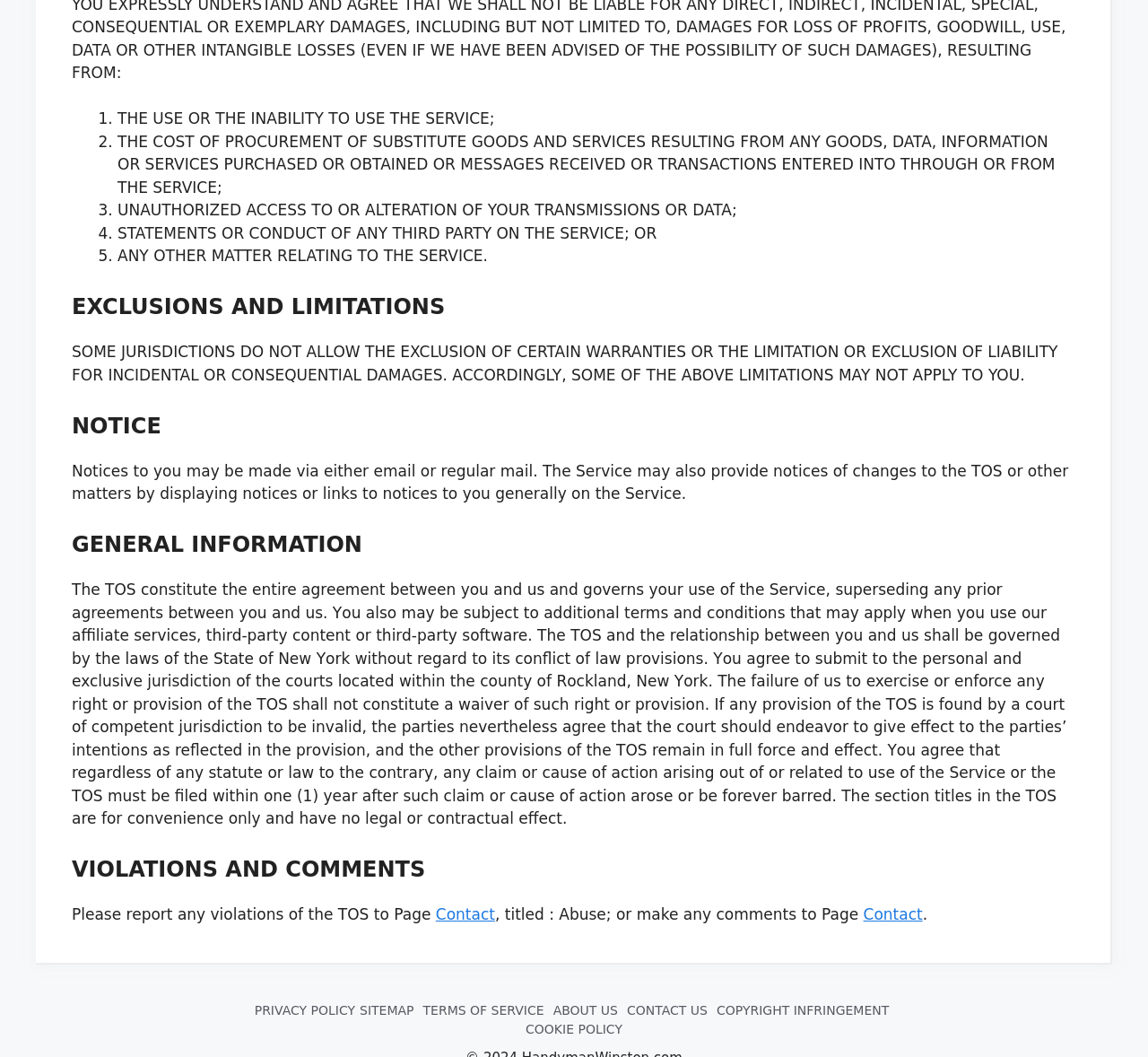Using the provided element description: "TERMS OF SERVICE", determine the bounding box coordinates of the corresponding UI element in the screenshot.

[0.364, 0.947, 0.478, 0.965]